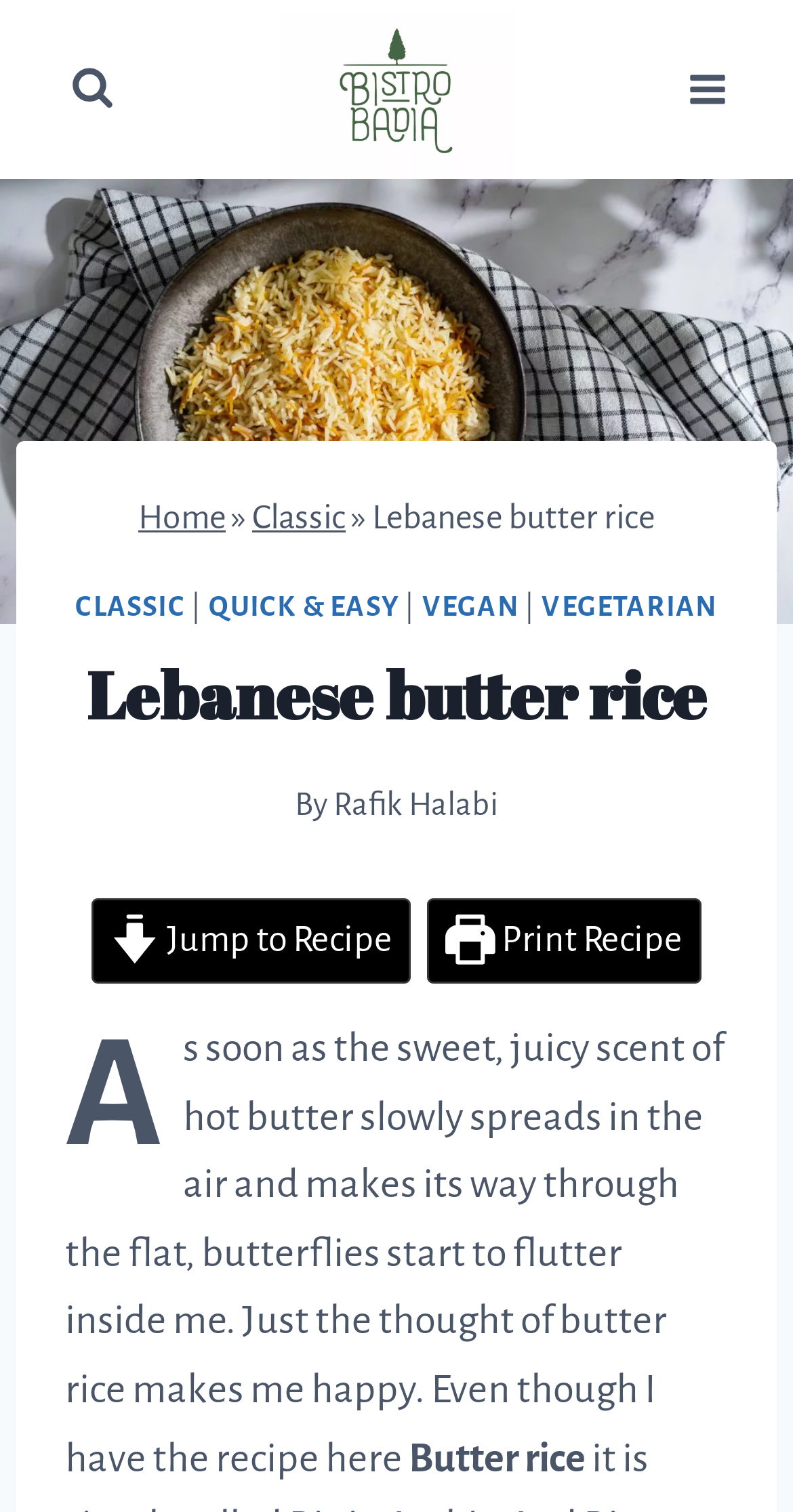Elaborate on the different components and information displayed on the webpage.

This webpage is about a recipe for Lebanese butter rice, which is described as a delicious and easy-to-prepare side dish. At the top left of the page, there is a button to view a search form, and next to it, a logo of "Bistro Badia" with a link to the logo. On the top right, there is a button to open a menu, which contains a toggle menu icon.

Below the top section, there is a header with links to different categories, including "Home", "Classic", and others. The main title of the page, "Lebanese butter rice", is prominently displayed in the center of the header.

Under the header, there is a section with a heading that repeats the title, followed by the author's name, "Rafik Halabi". Below this section, there are three links: "Jump to Recipe", "Print Recipe", and a short paragraph of text that describes the author's enthusiasm for butter rice. The text is accompanied by two small images.

The main content of the page is a long paragraph of text that continues the author's description of butter rice, which takes up most of the page. At the bottom of the page, there is a short phrase "Butter rice" that seems to be a summary or a title of the recipe.